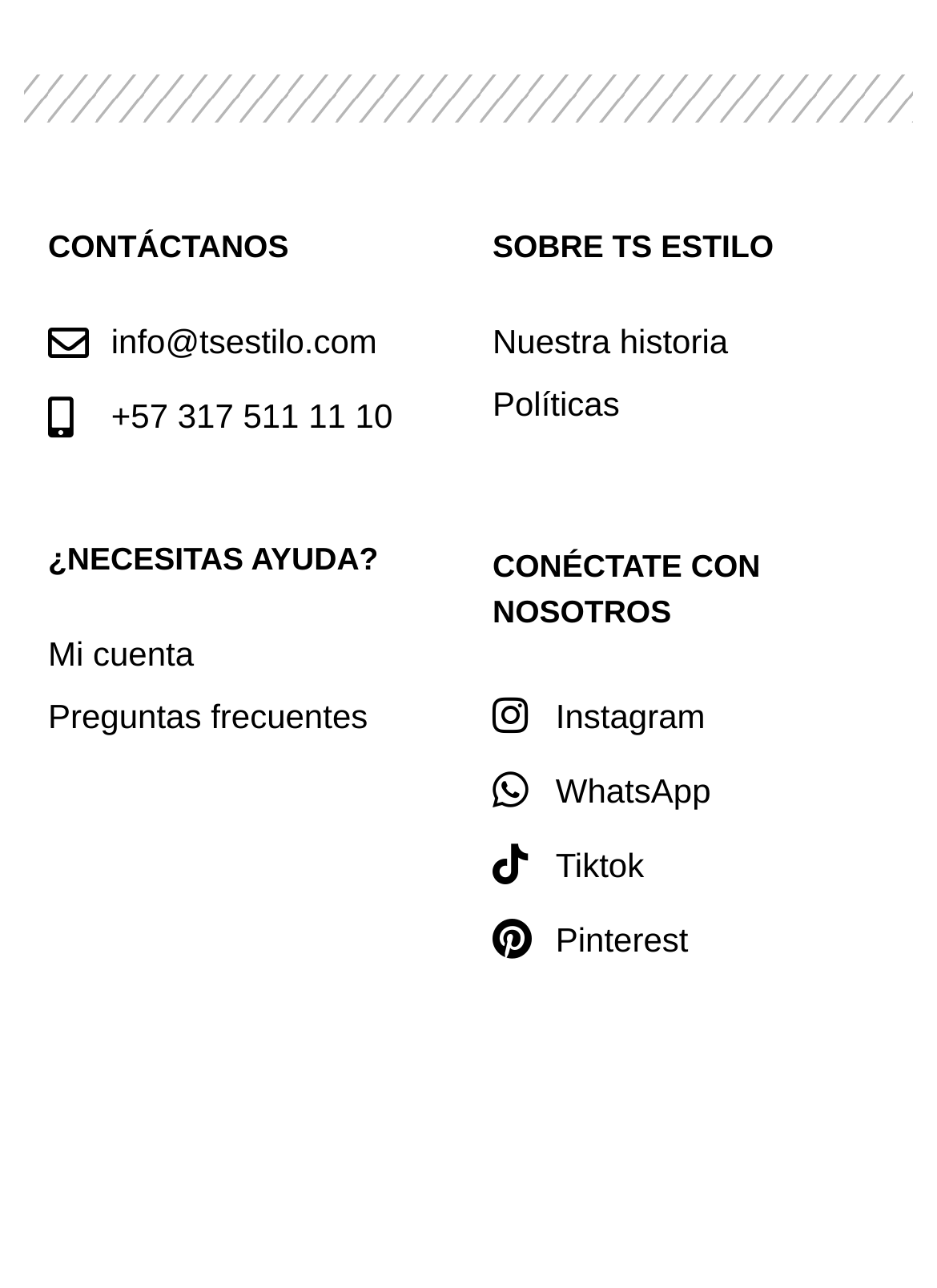Please identify the bounding box coordinates of the clickable area that will allow you to execute the instruction: "Read the article 'There is no GOD but there is this un-named force'".

None